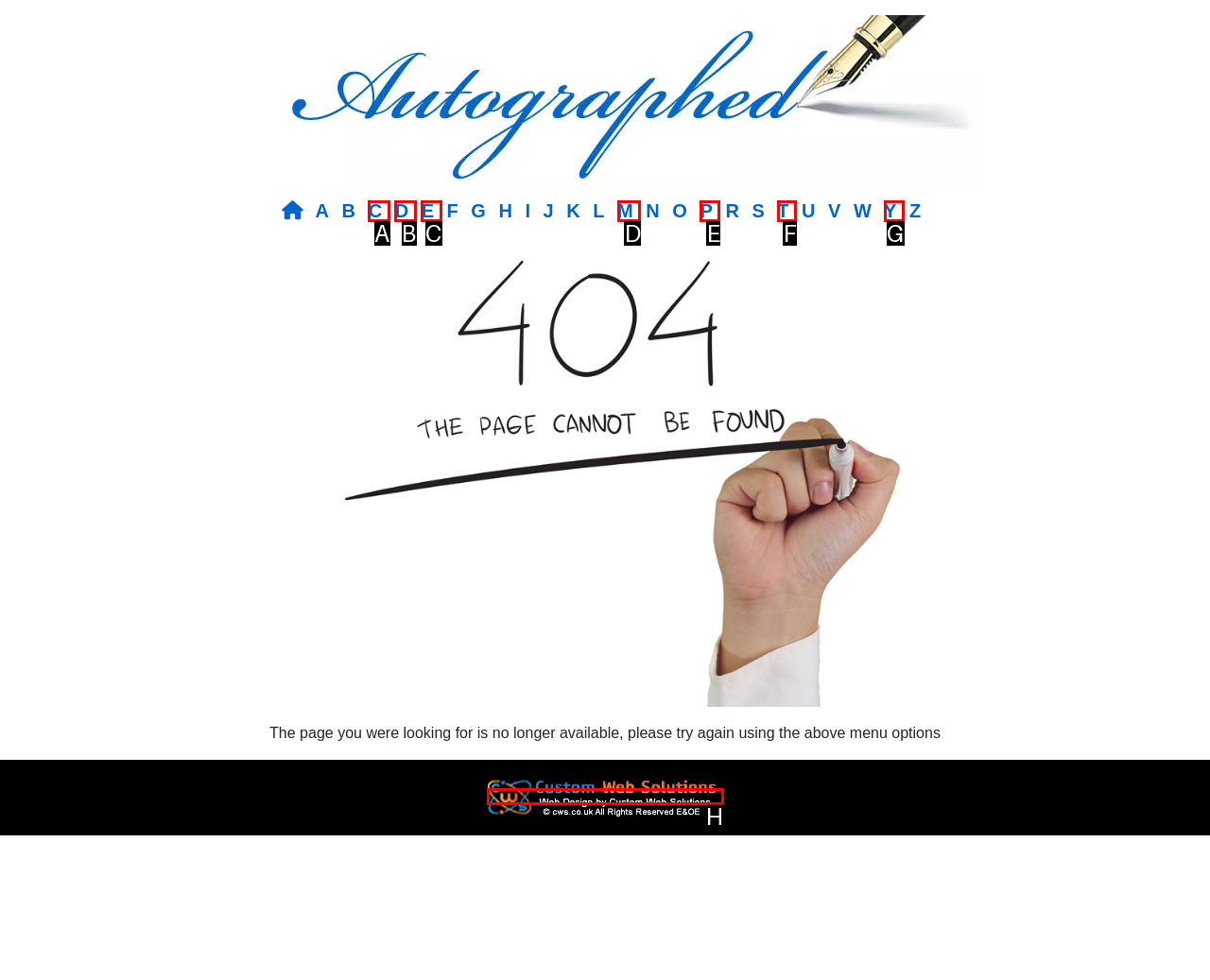From the description: M, identify the option that best matches and reply with the letter of that option directly.

D